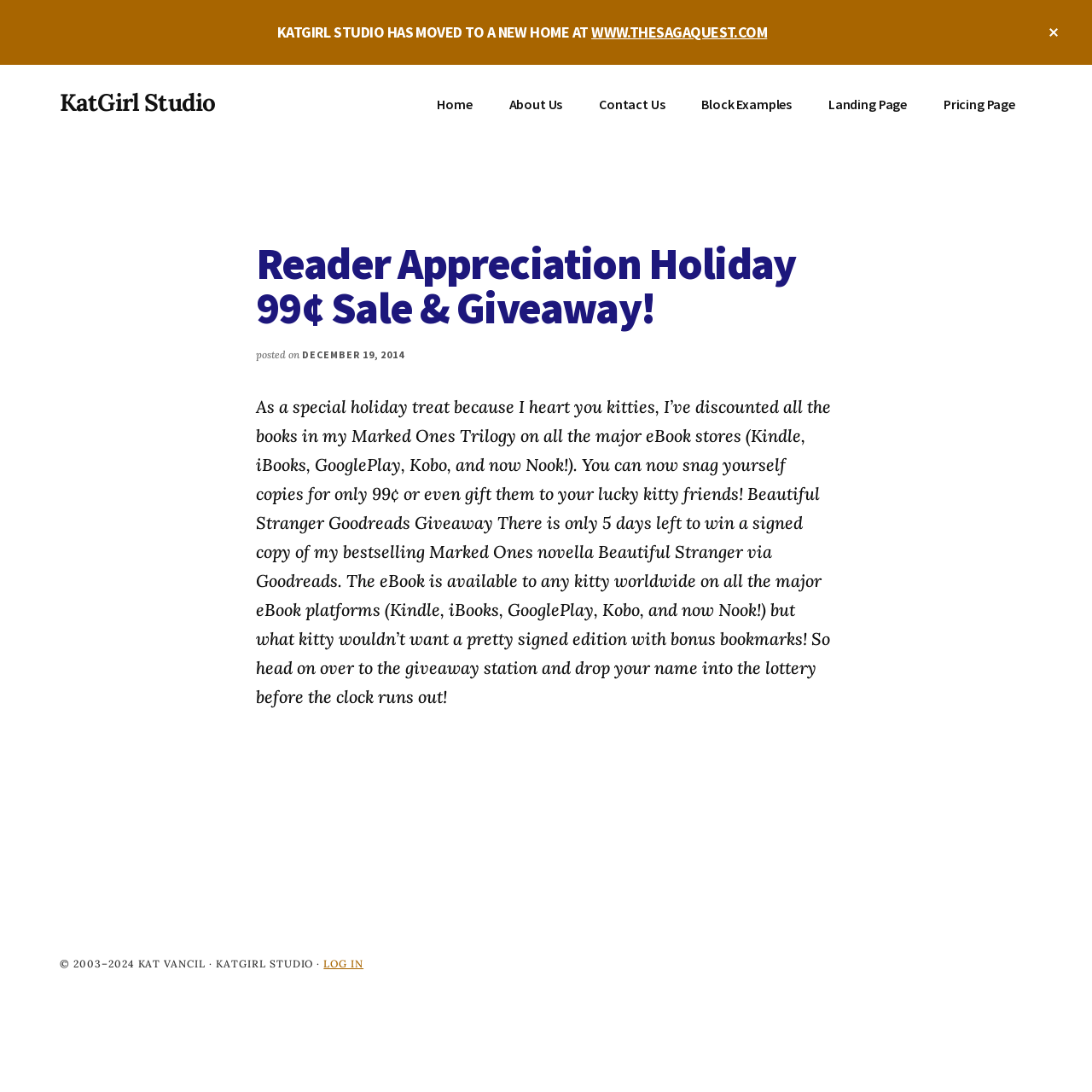What is the discounted price of the books?
Refer to the image and provide a thorough answer to the question.

The article on the webpage mentions that the books in the Marked Ones Trilogy are discounted to 99¢ on all major eBook stores. This is stated in the sentence 'I’ve discounted all the books in my Marked Ones Trilogy on all the major eBook stores (Kindle, iBooks, GooglePlay, Kobo, and now Nook!). You can now snag yourself copies for only 99¢ or even gift them to your lucky kitty friends!'